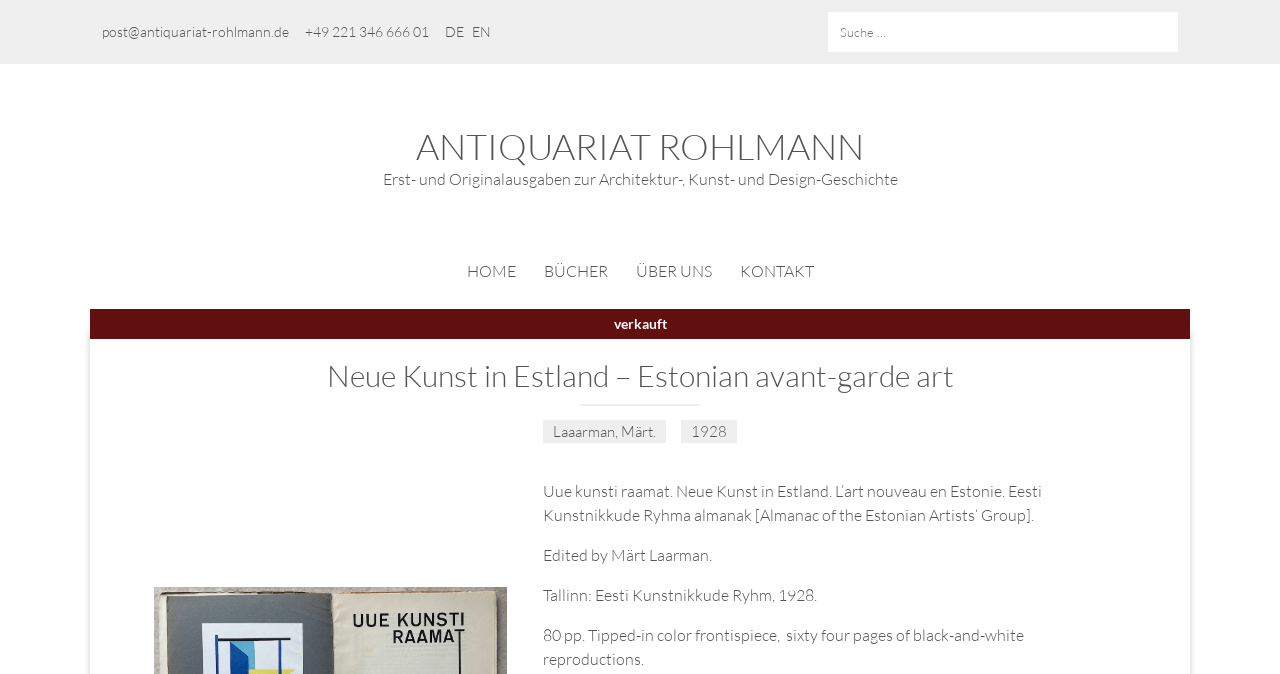Pinpoint the bounding box coordinates of the clickable area necessary to execute the following instruction: "Visit NIFA LinkedIn group". The coordinates should be given as four float numbers between 0 and 1, namely [left, top, right, bottom].

None